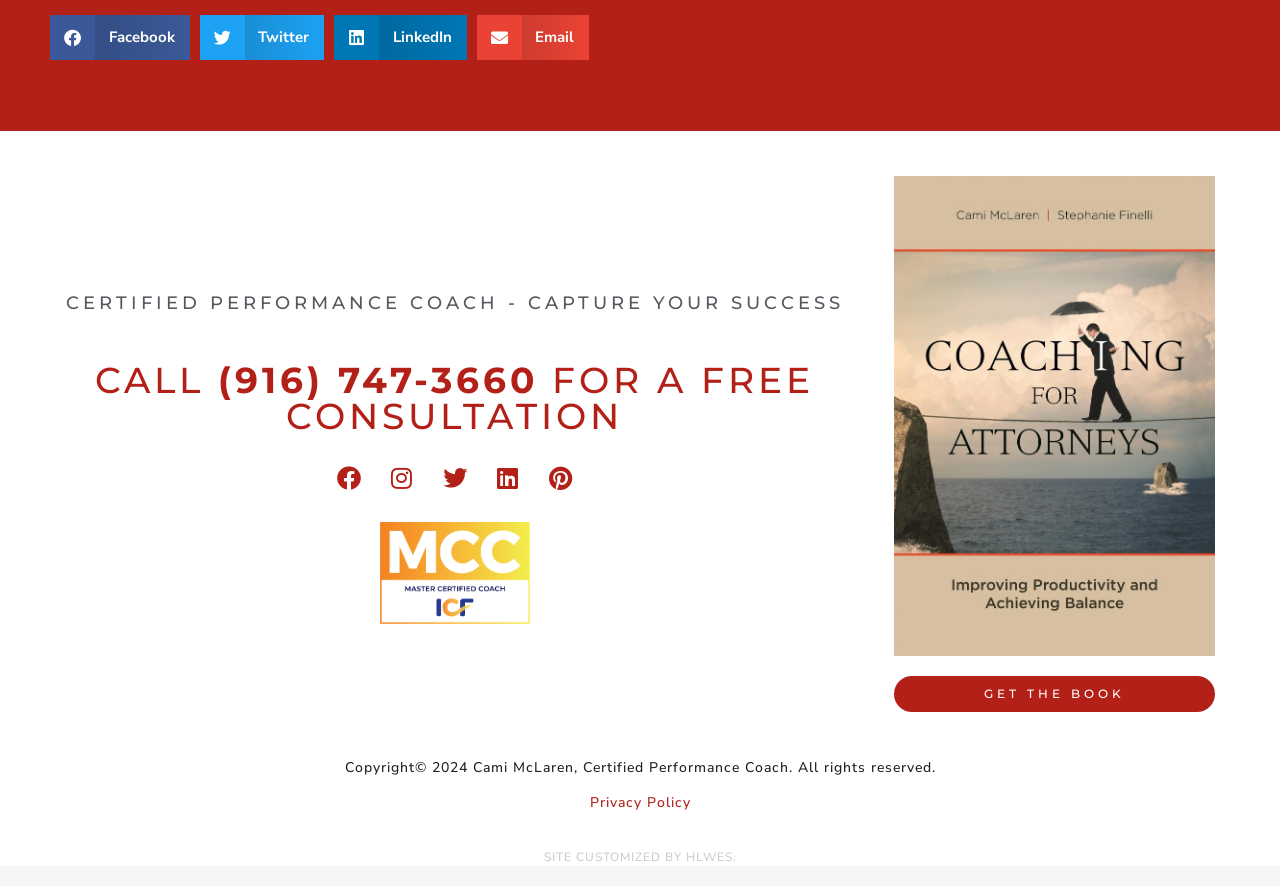Locate the bounding box coordinates of the area that needs to be clicked to fulfill the following instruction: "Call for a free consultation". The coordinates should be in the format of four float numbers between 0 and 1, namely [left, top, right, bottom].

[0.074, 0.404, 0.17, 0.454]